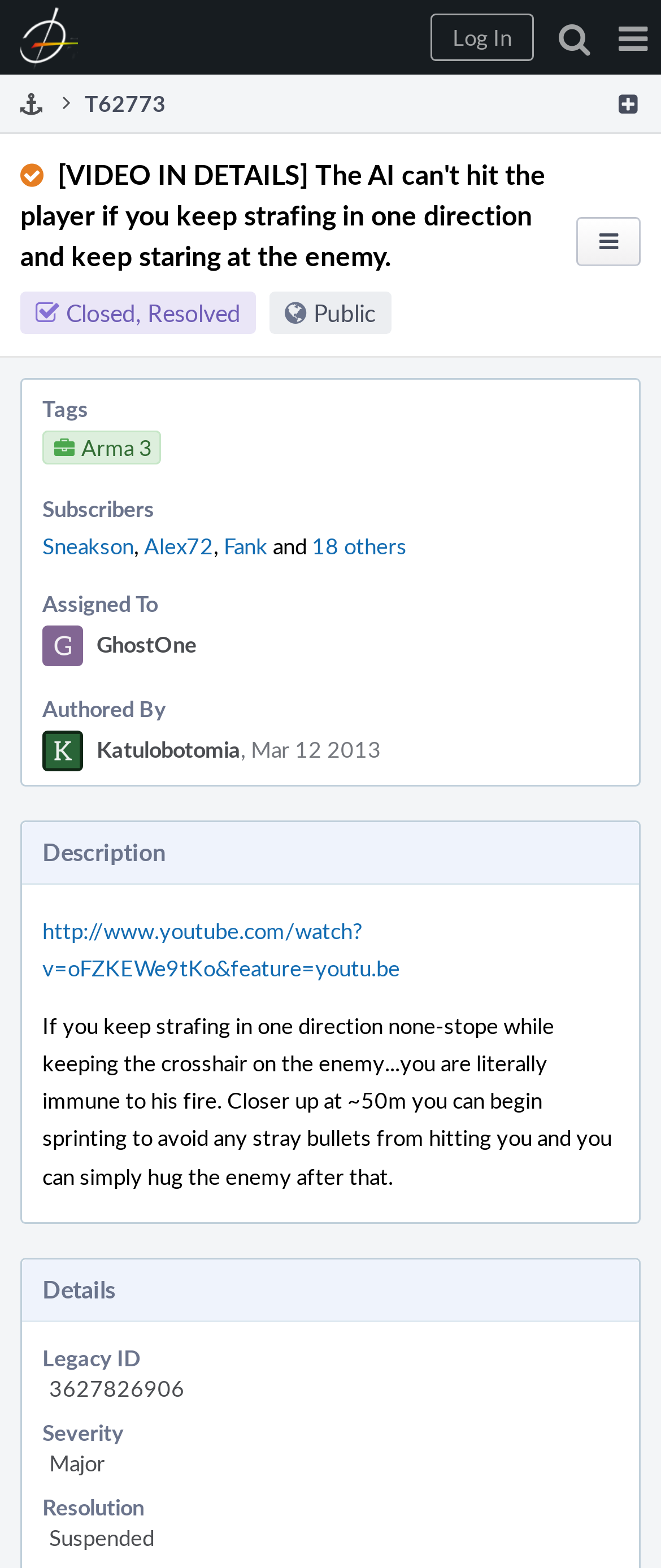Answer this question in one word or a short phrase: What is the legacy ID of this issue?

3627826906